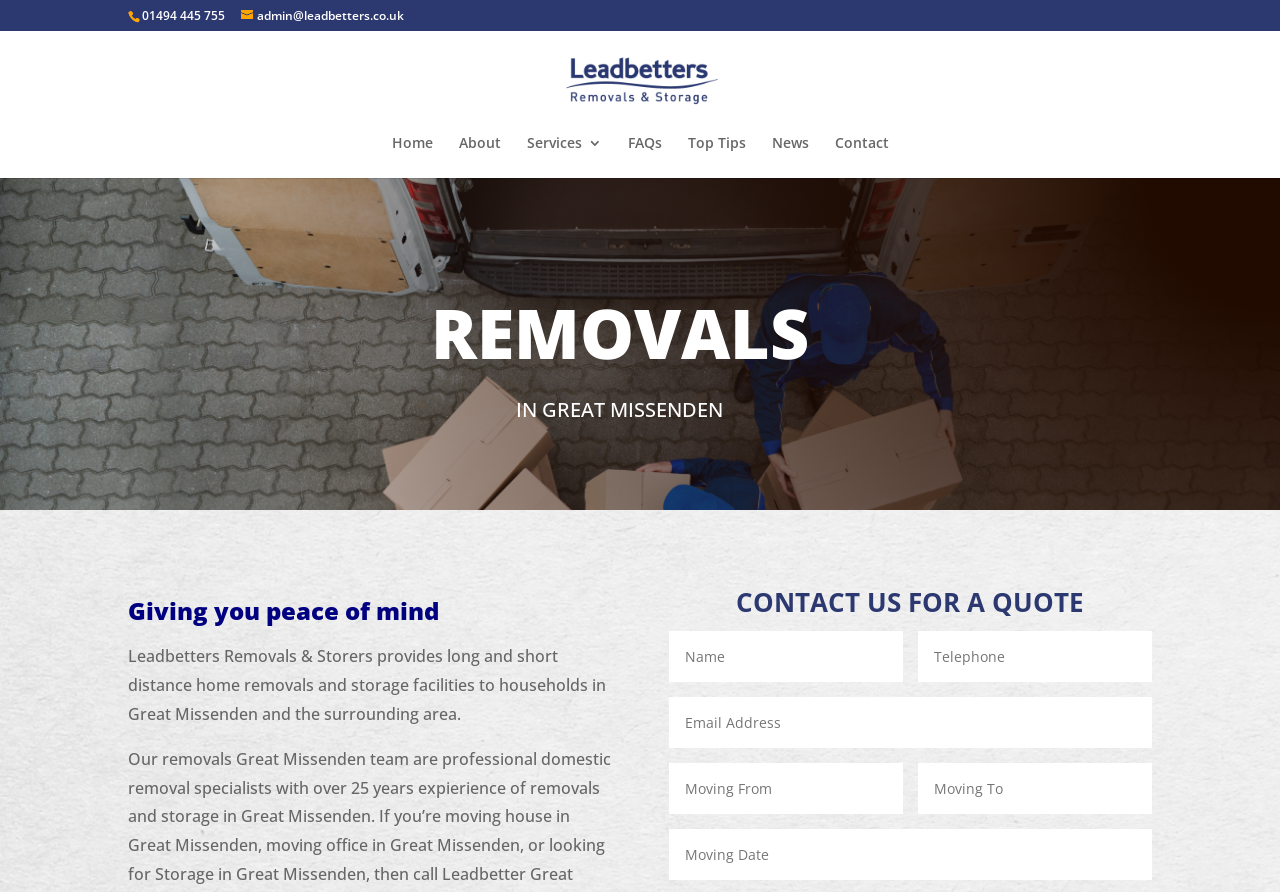Show the bounding box coordinates for the HTML element described as: "name="et_pb_contact_email_0" placeholder="Email Address"".

[0.522, 0.782, 0.9, 0.839]